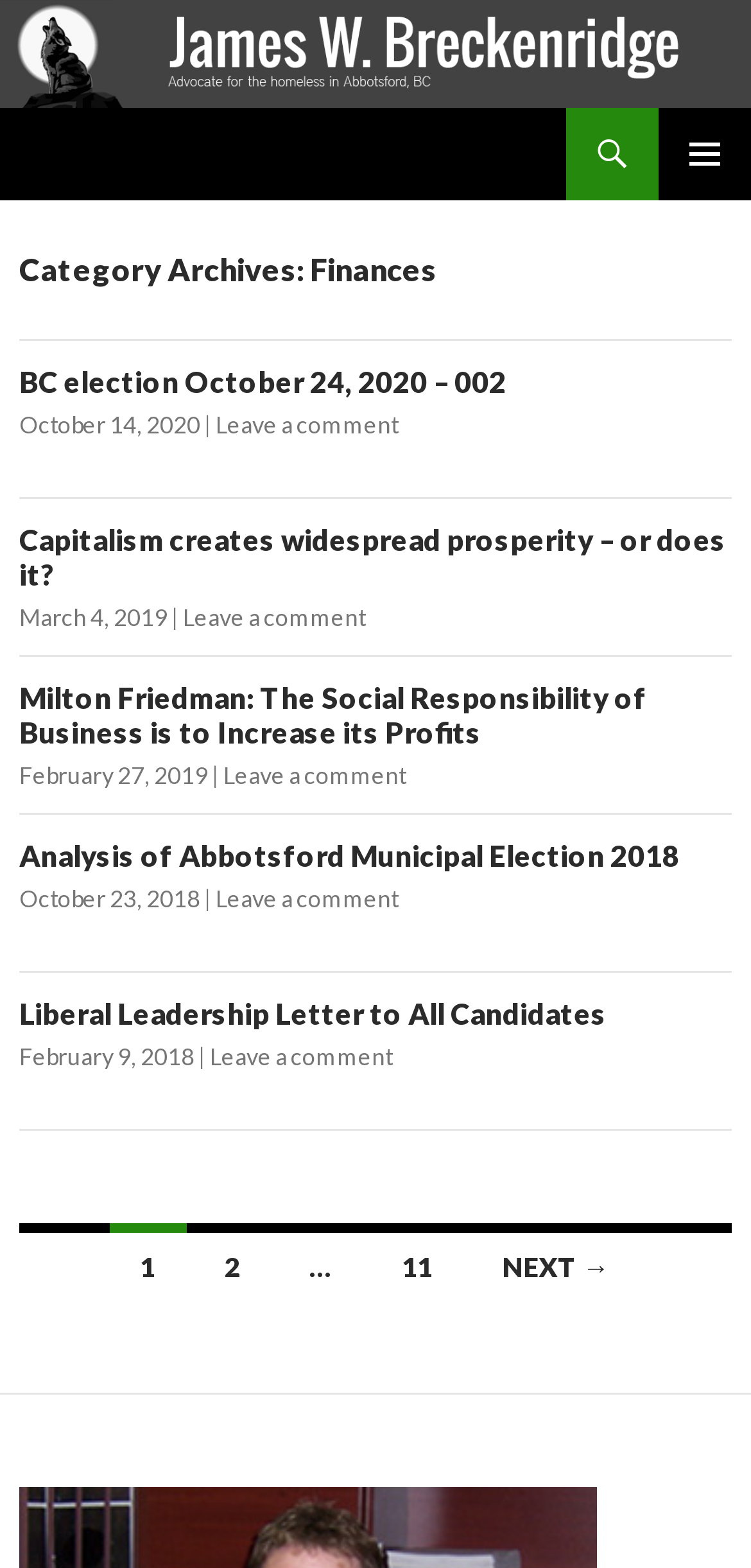Answer the question in a single word or phrase:
How many articles are listed on this webpage?

5